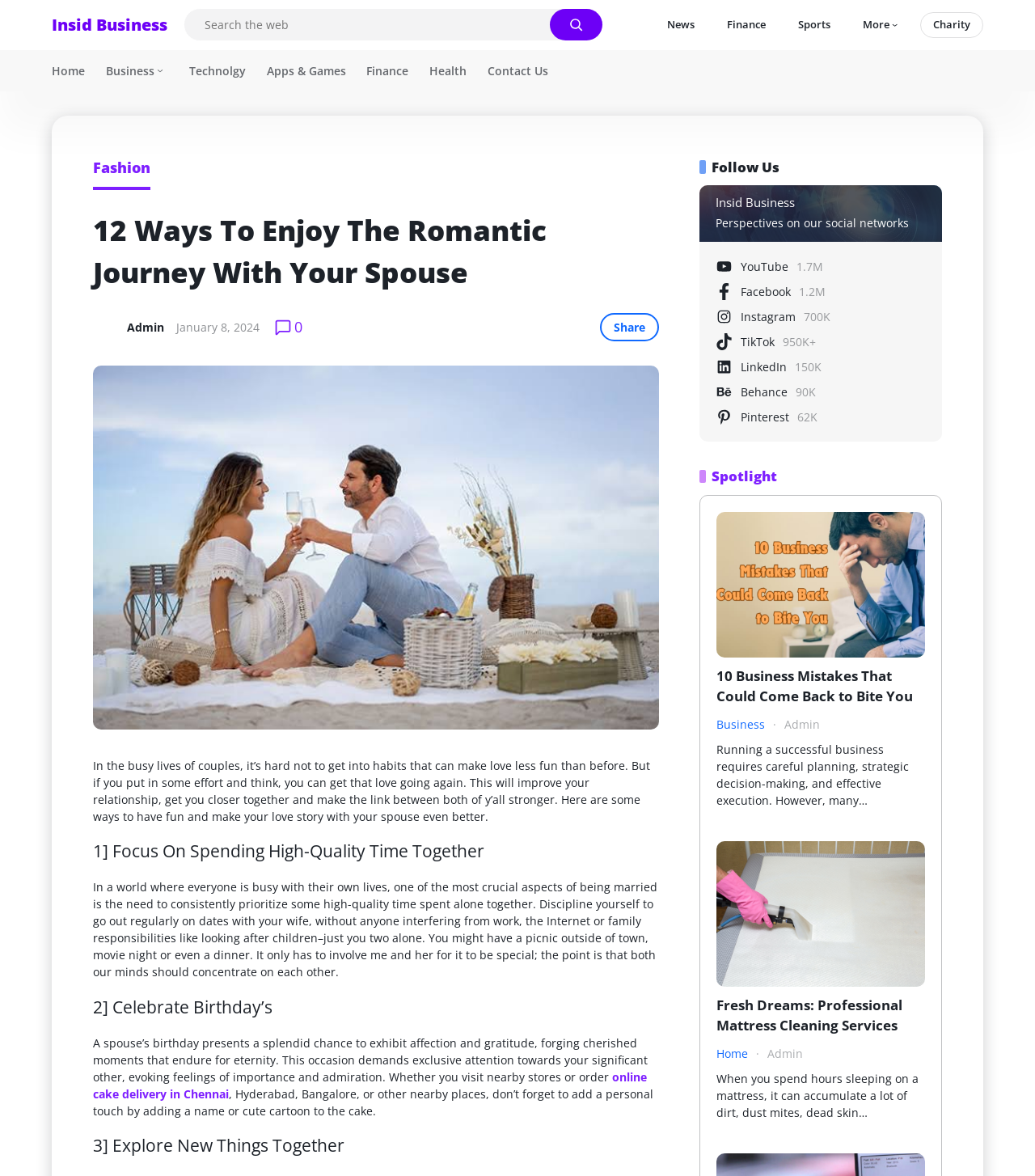Summarize the webpage comprehensively, mentioning all visible components.

The webpage is an article titled "12 Ways To Enjoy The Romantic Journey With Your Spouse" from the Business section. At the top, there is a navigation bar with links to various categories such as News, Finance, Sports, and Charity. Below the navigation bar, there is a search box and a button.

The main content of the article is divided into sections, each with a heading and a descriptive paragraph. The first section is an introduction, followed by 12 ways to enjoy the romantic journey with your spouse, including focusing on spending high-quality time together, celebrating birthdays, and exploring new things together. Each section has a heading and a descriptive paragraph.

On the right side of the page, there is a sidebar with links to social media platforms, including YouTube, Facebook, Instagram, TikTok, LinkedIn, and Behance, along with the number of followers on each platform. Below the social media links, there are links to other articles, including "10 Business Mistakes That Could Come Back to Bite You" and "Fresh Dreams: Professional Mattress Cleaning Services".

At the bottom of the page, there is a section with links to related articles, including "10 Business Mistakes That Could Come Back to Bite You" and "Fresh Dreams: Professional Mattress Cleaning Services", along with a brief summary of each article.

There are several images on the page, including an image of the article's title, an image of the author, and images related to the articles in the sidebar.